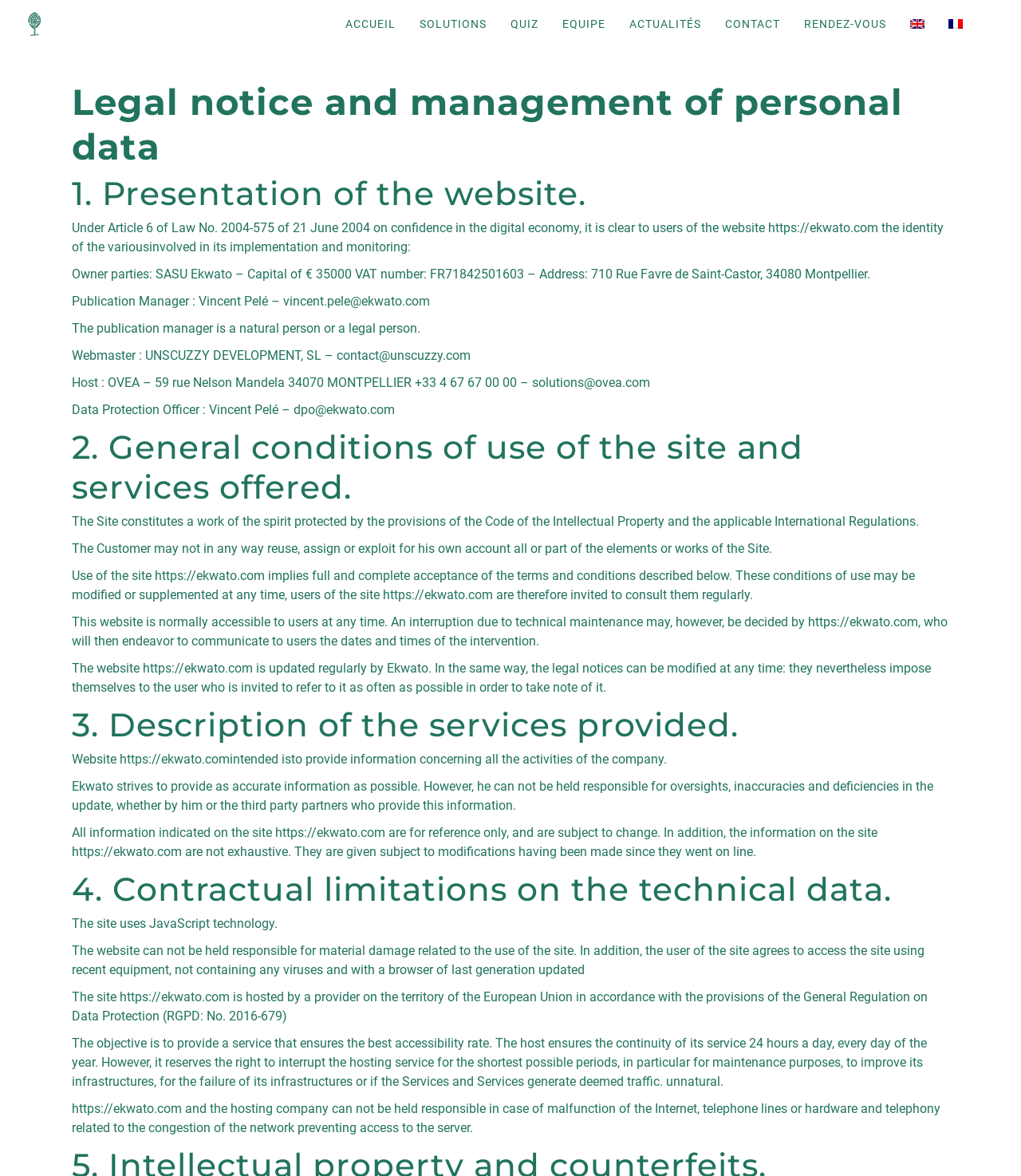What is the purpose of the website?
Please look at the screenshot and answer using one word or phrase.

To provide information about the company